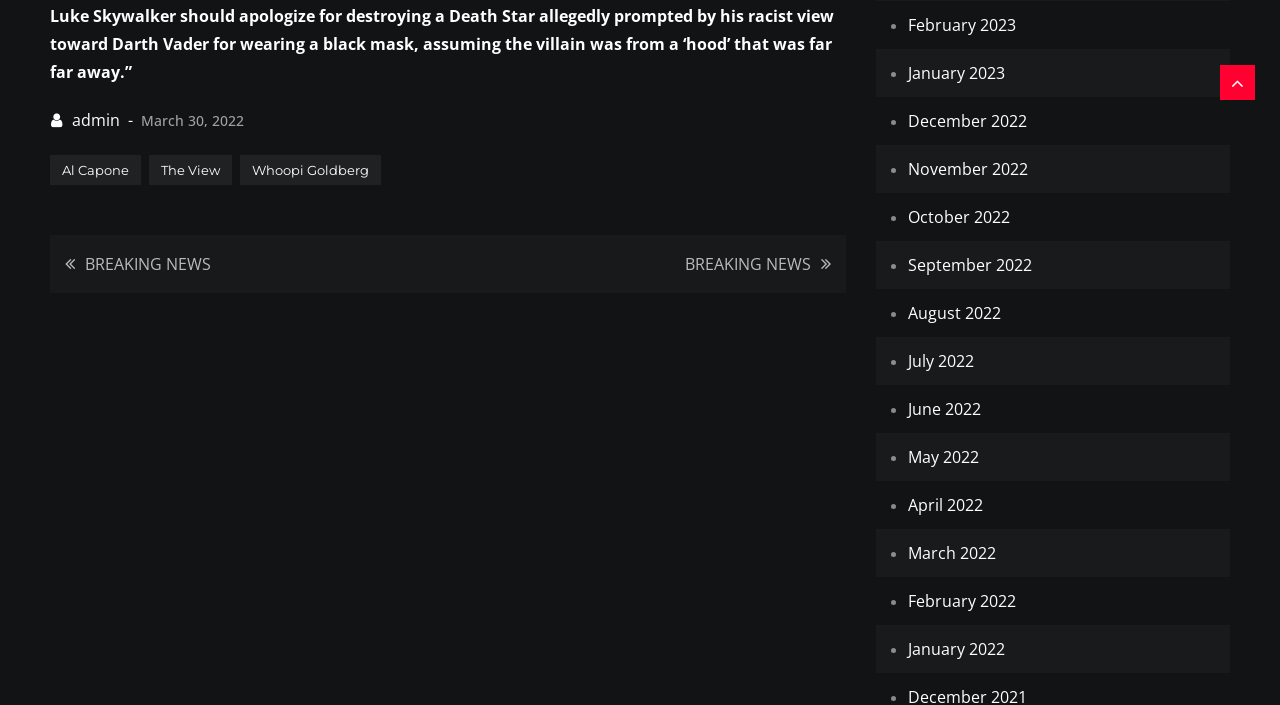What is the category of the post navigation?
Using the visual information from the image, give a one-word or short-phrase answer.

Posts